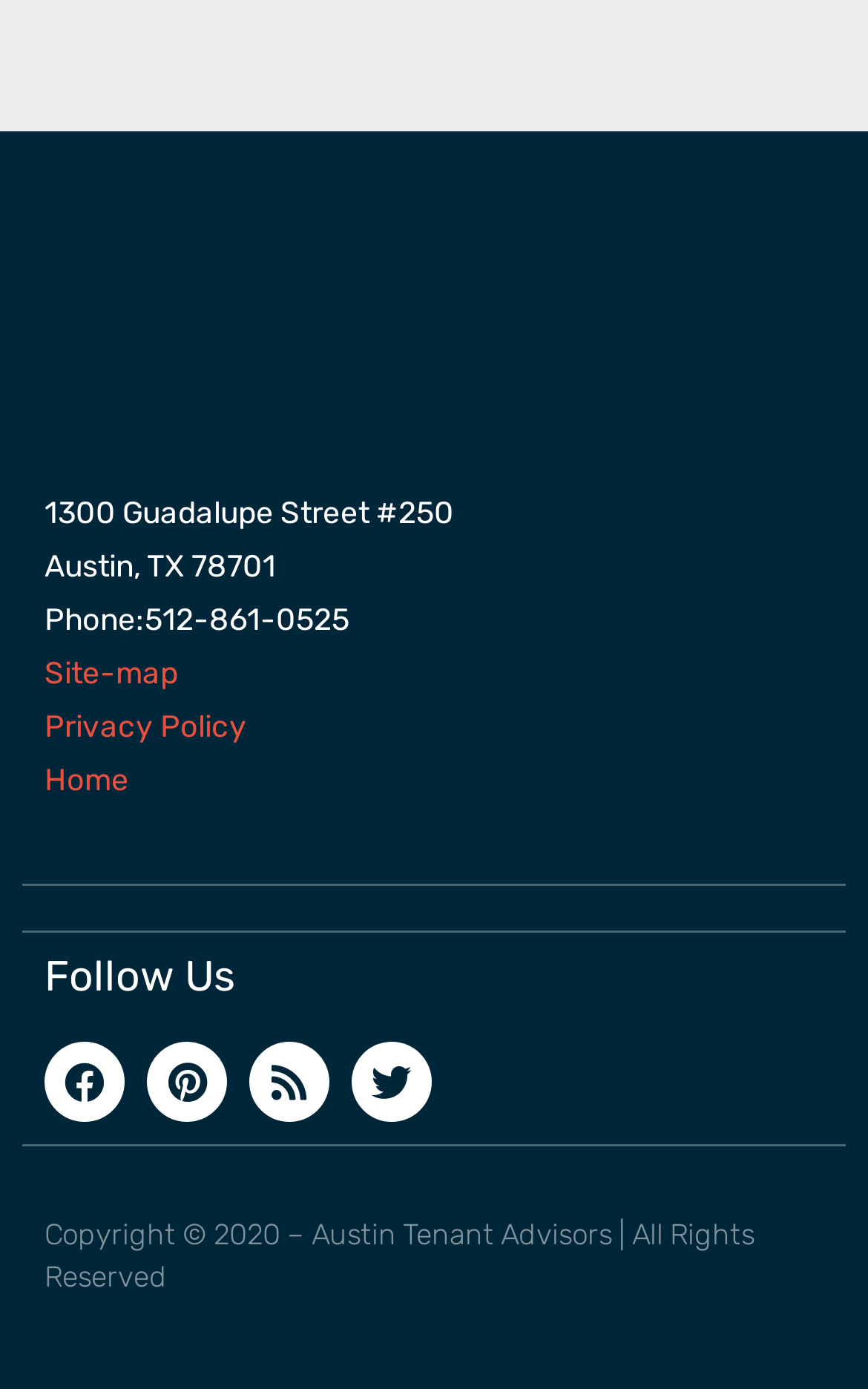Provide a brief response to the question using a single word or phrase: 
How many social media links are available?

4